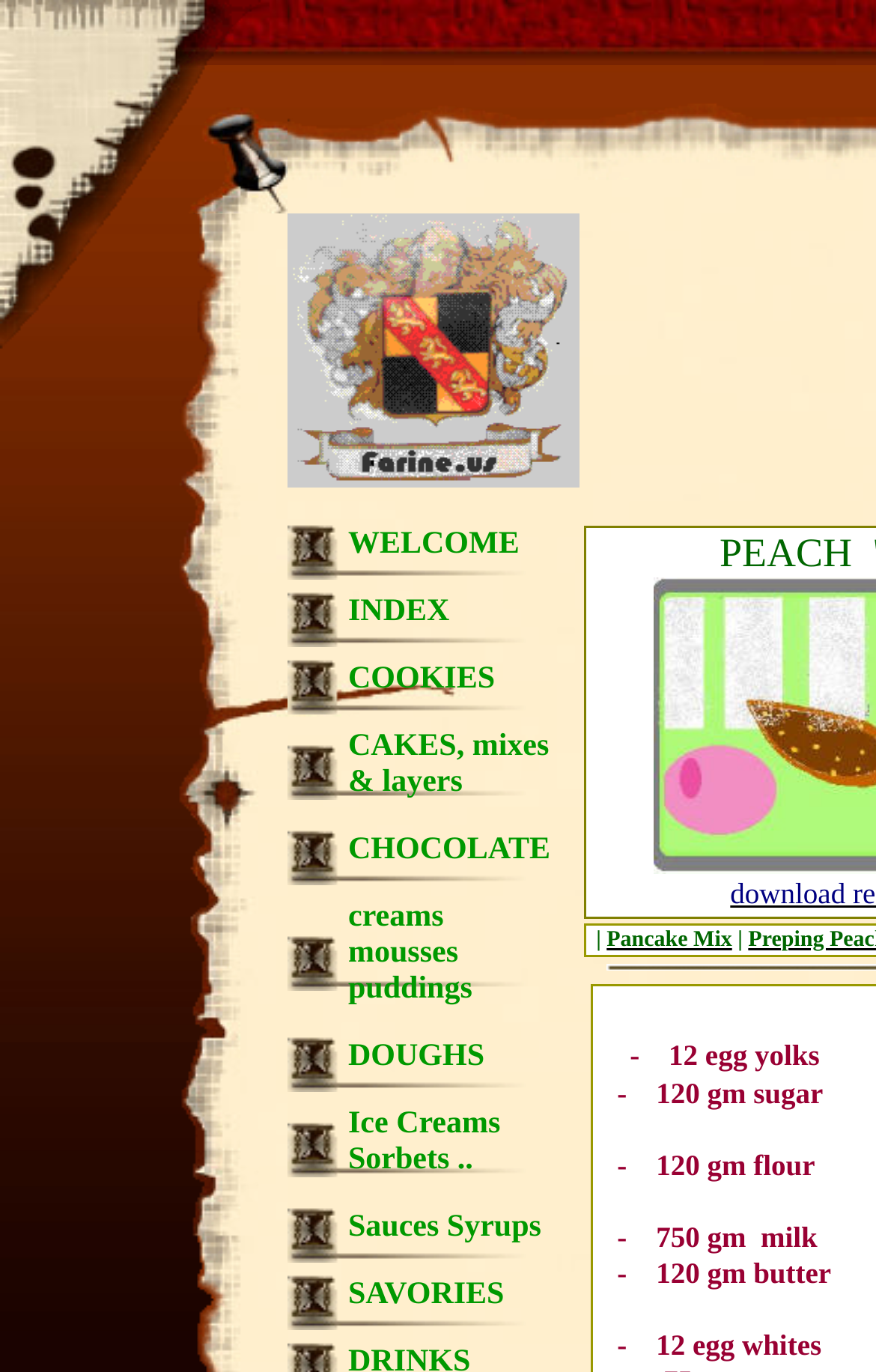Detail the various sections and features of the webpage.

This webpage is about dessert recipes, specifically featuring peach pancakes. At the top-left corner, there is a table with two cells. The right cell contains an image of a crest, a logo, and a series of links to different dessert categories, including welcome, index, cookies, cakes, chocolate, creams, doughs, ice creams, sauces, and savories. 

Below the table, there is a prominent image related to peach pancakes. To the right of the image, there is a link to "Pancake Mix" with a brief recipe description, including ingredients such as flour, milk, butter, and egg whites. The recipe is presented in a concise and organized manner, with each ingredient listed on a separate line.